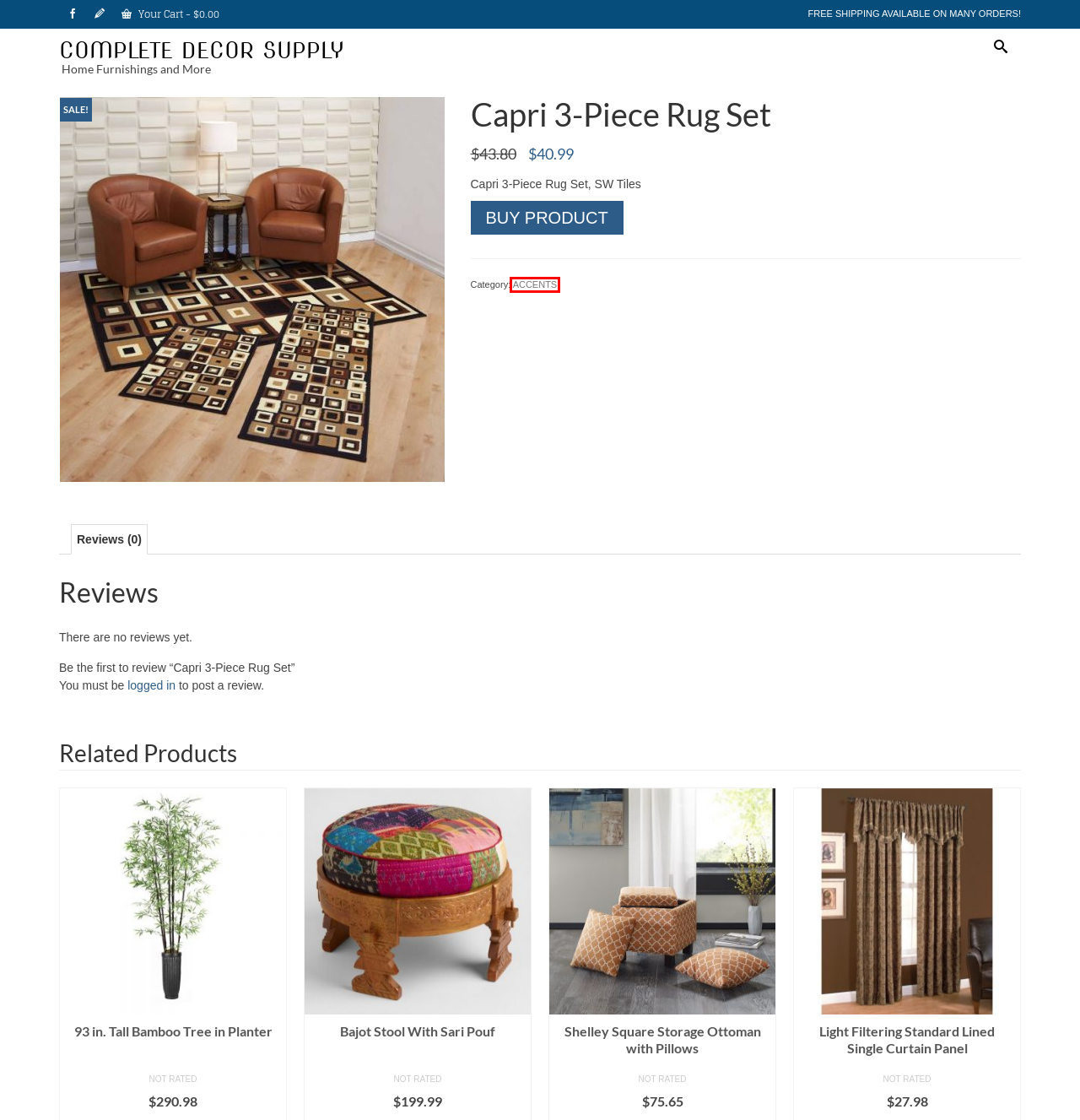A screenshot of a webpage is given with a red bounding box around a UI element. Choose the description that best matches the new webpage shown after clicking the element within the red bounding box. Here are the candidates:
A. My account – COMPLETE DECOR SUPPLY
B. Shelley Square Storage Ottoman with Pillows – COMPLETE DECOR SUPPLY
C. ACCENTS – COMPLETE DECOR SUPPLY
D. Bajot Stool With Sari Pouf – COMPLETE DECOR SUPPLY
E. Cart – COMPLETE DECOR SUPPLY
F. COMPLETE DECOR SUPPLY – COMPLETE DECOR SUPPLY
G. Blog – COMPLETE DECOR SUPPLY
H. 93 in. Tall Bamboo Tree in Planter – COMPLETE DECOR SUPPLY

C